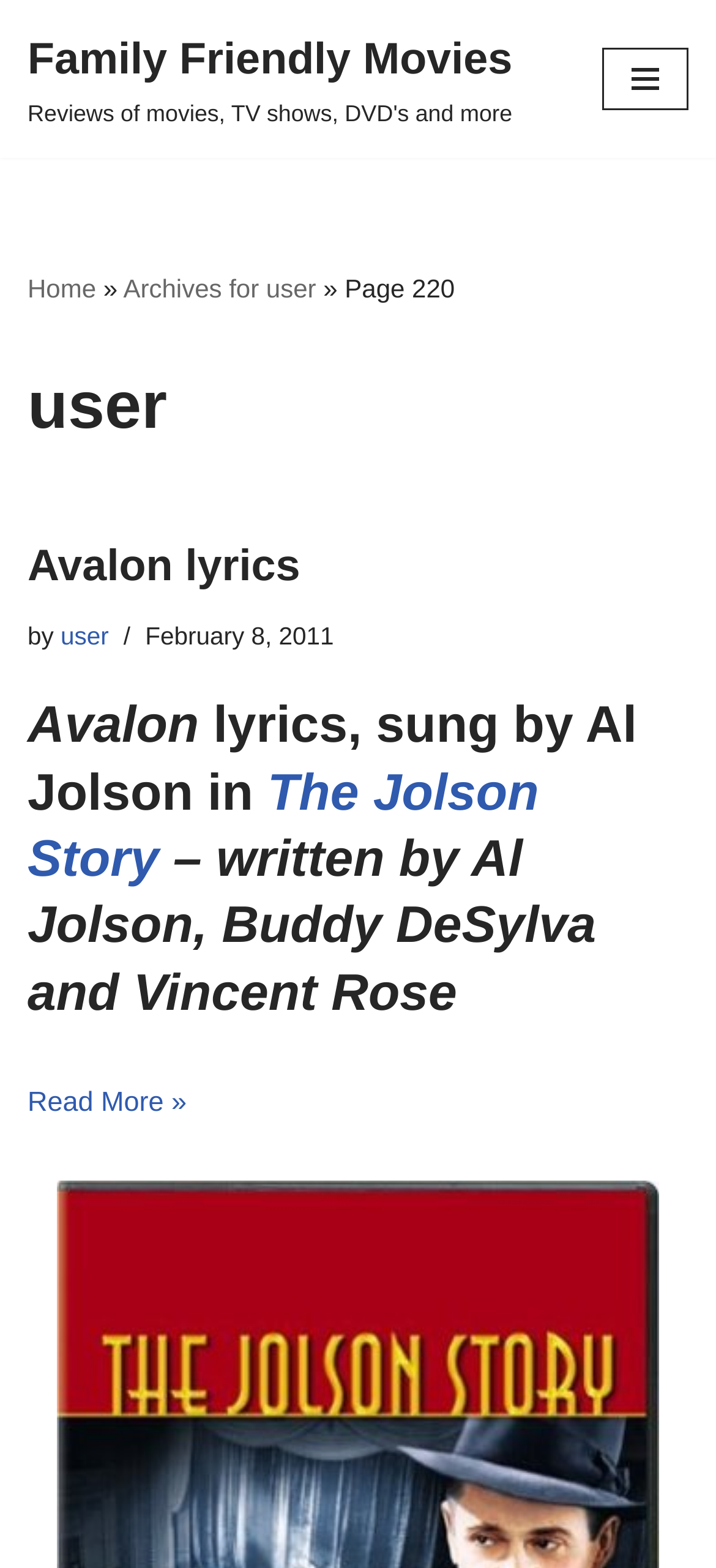Give a one-word or short phrase answer to this question: 
How many navigation menu items are there?

4